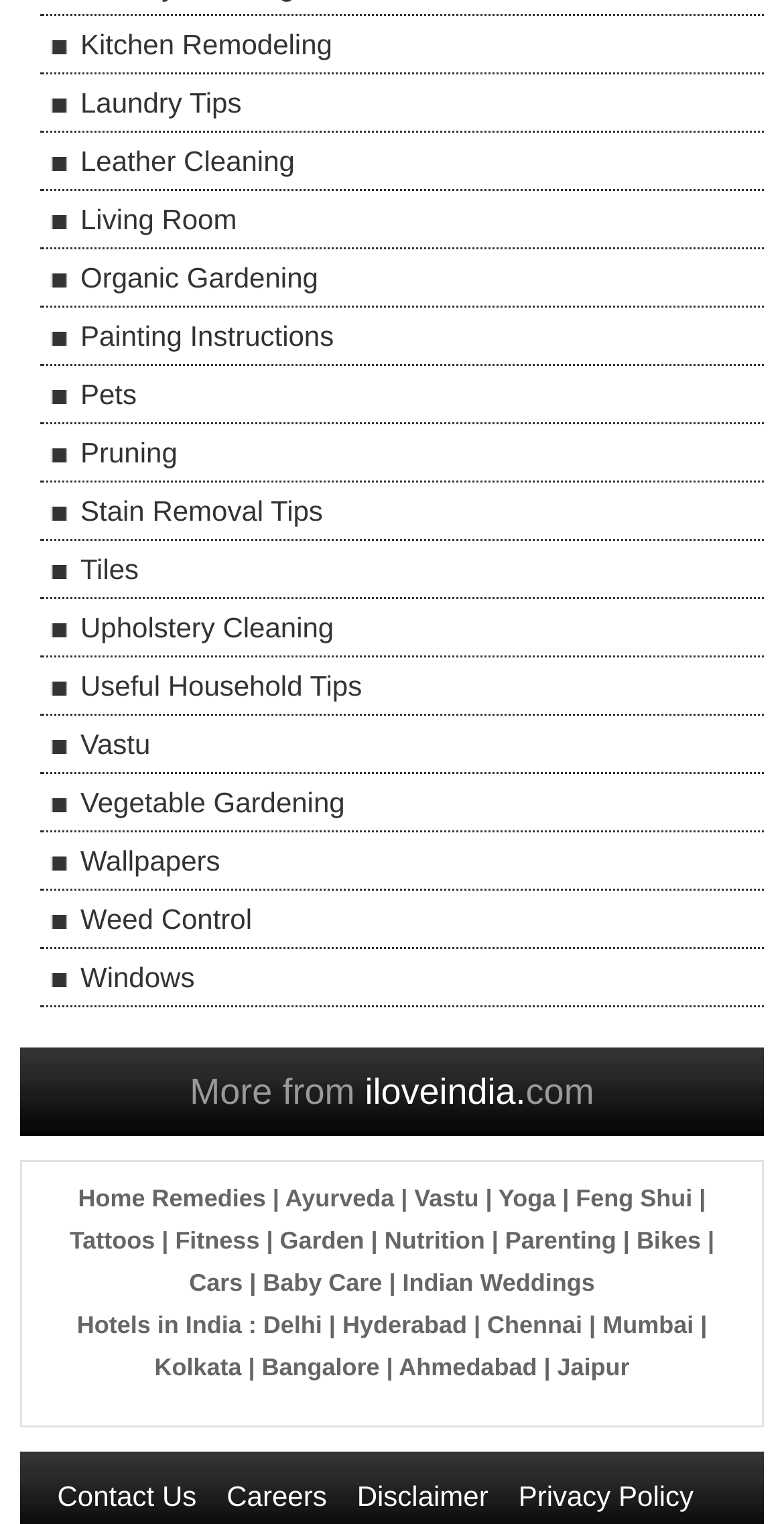Please identify the bounding box coordinates of the clickable area that will allow you to execute the instruction: "Visit iloveindia website".

[0.465, 0.703, 0.671, 0.73]